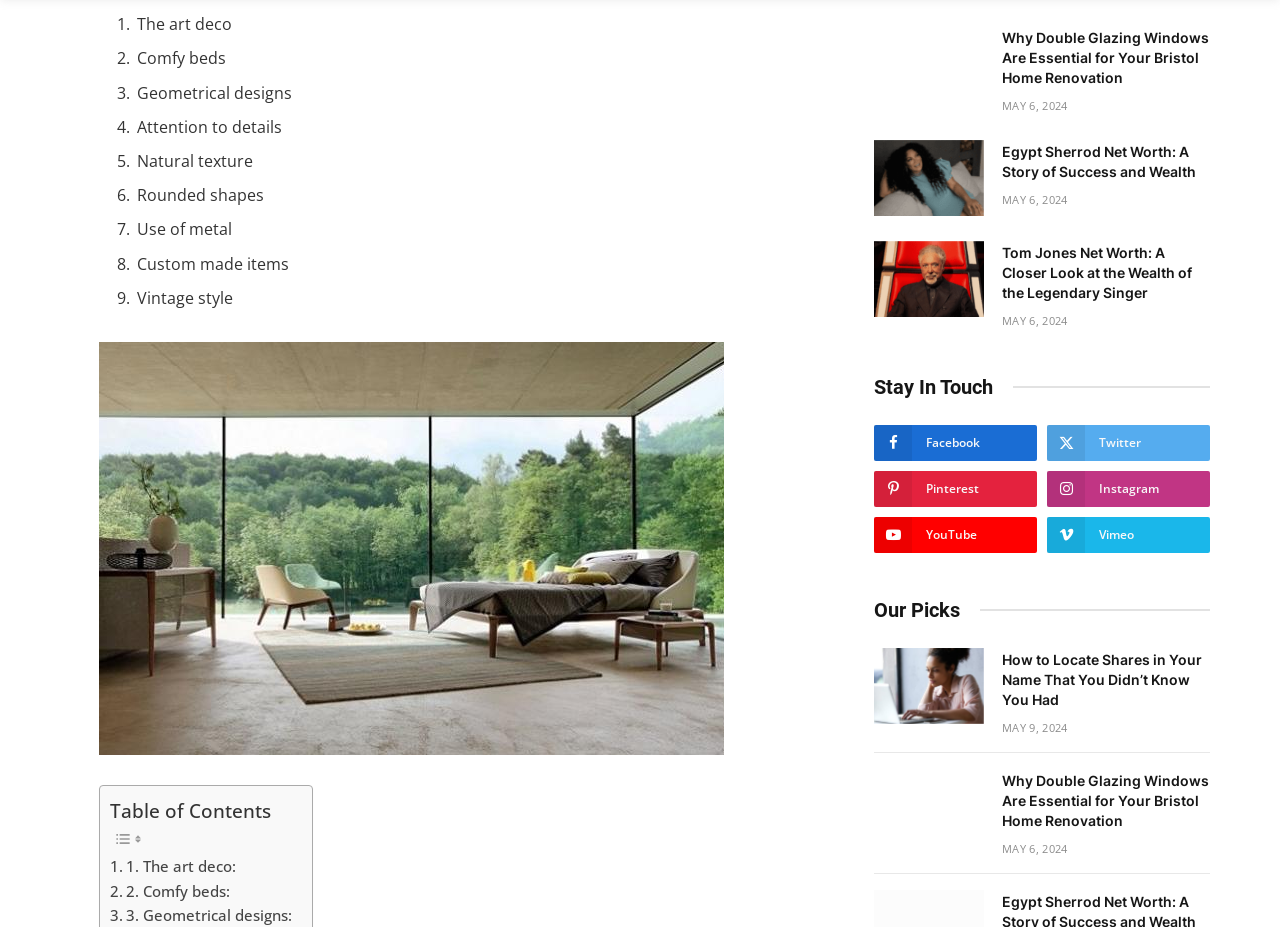Identify the bounding box of the UI component described as: "Facebook".

[0.683, 0.458, 0.81, 0.497]